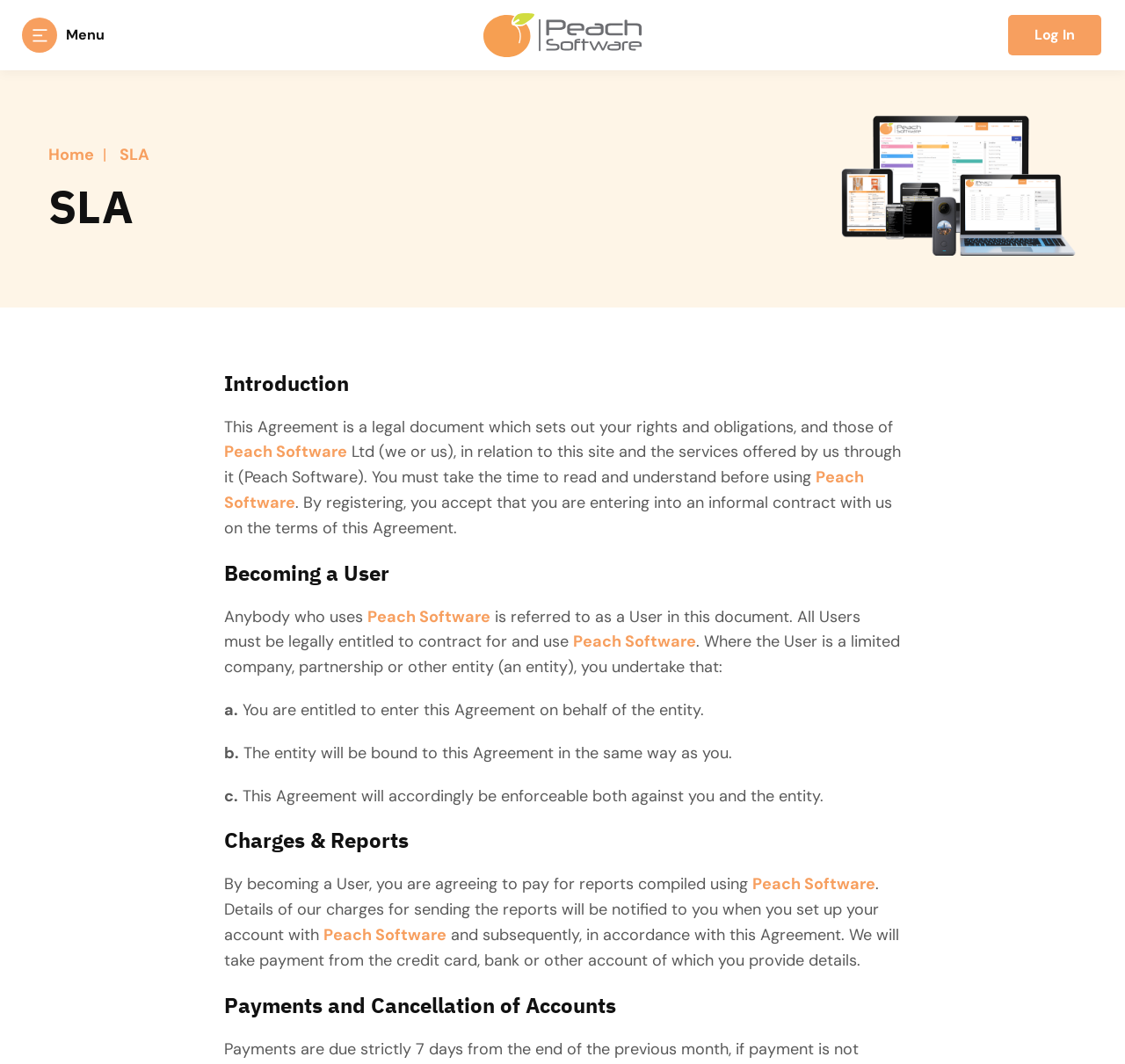What is the purpose of the agreement mentioned in the webpage?
Look at the image and construct a detailed response to the question.

The purpose of the agreement is mentioned in the webpage as 'This Agreement is a legal document which sets out your rights and obligations, and those of Peach Software Ltd (we or us), in relation to this site and the services offered by us through it'.